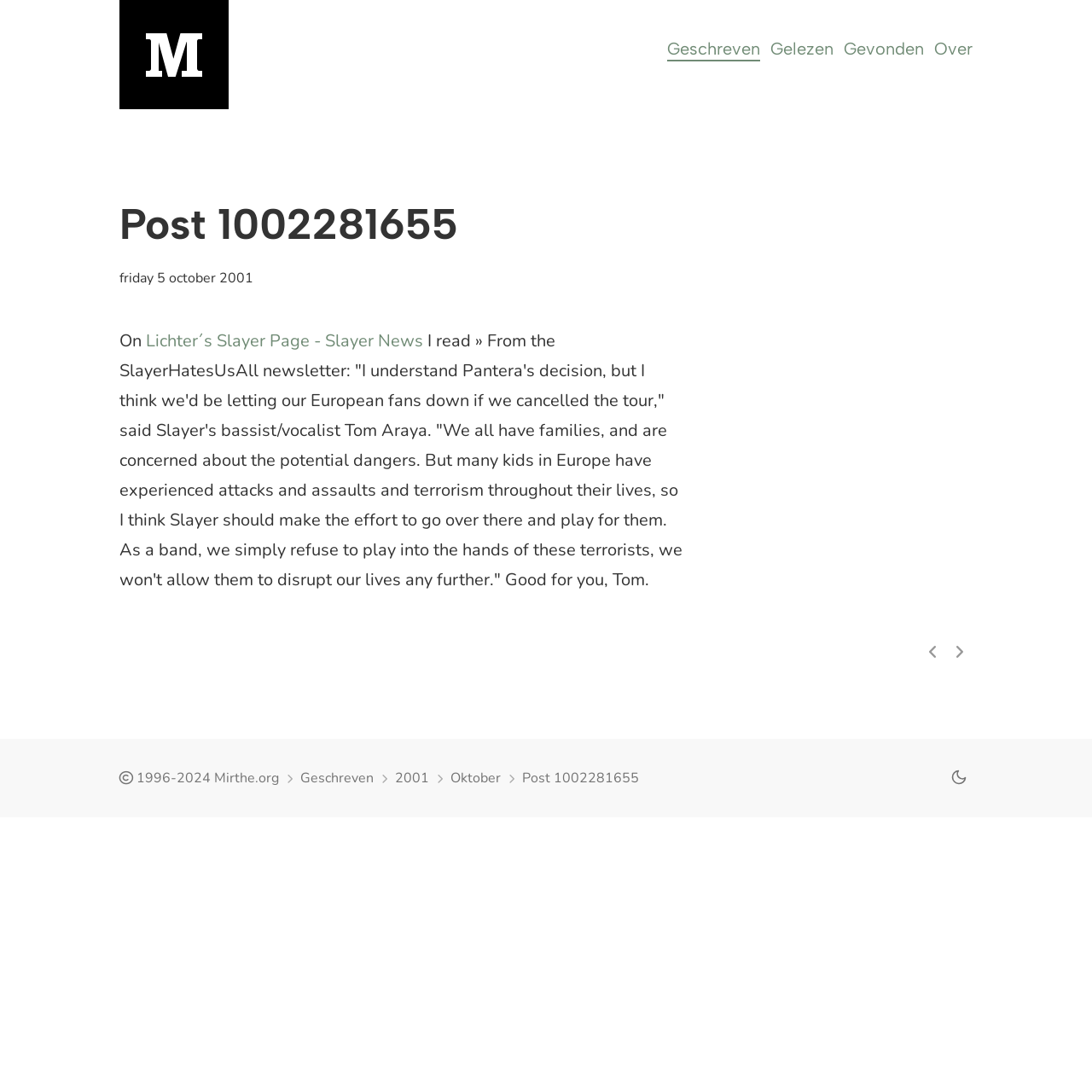Identify the bounding box coordinates of the area you need to click to perform the following instruction: "Visit Mirthe.org homepage".

[0.109, 0.084, 0.209, 0.105]